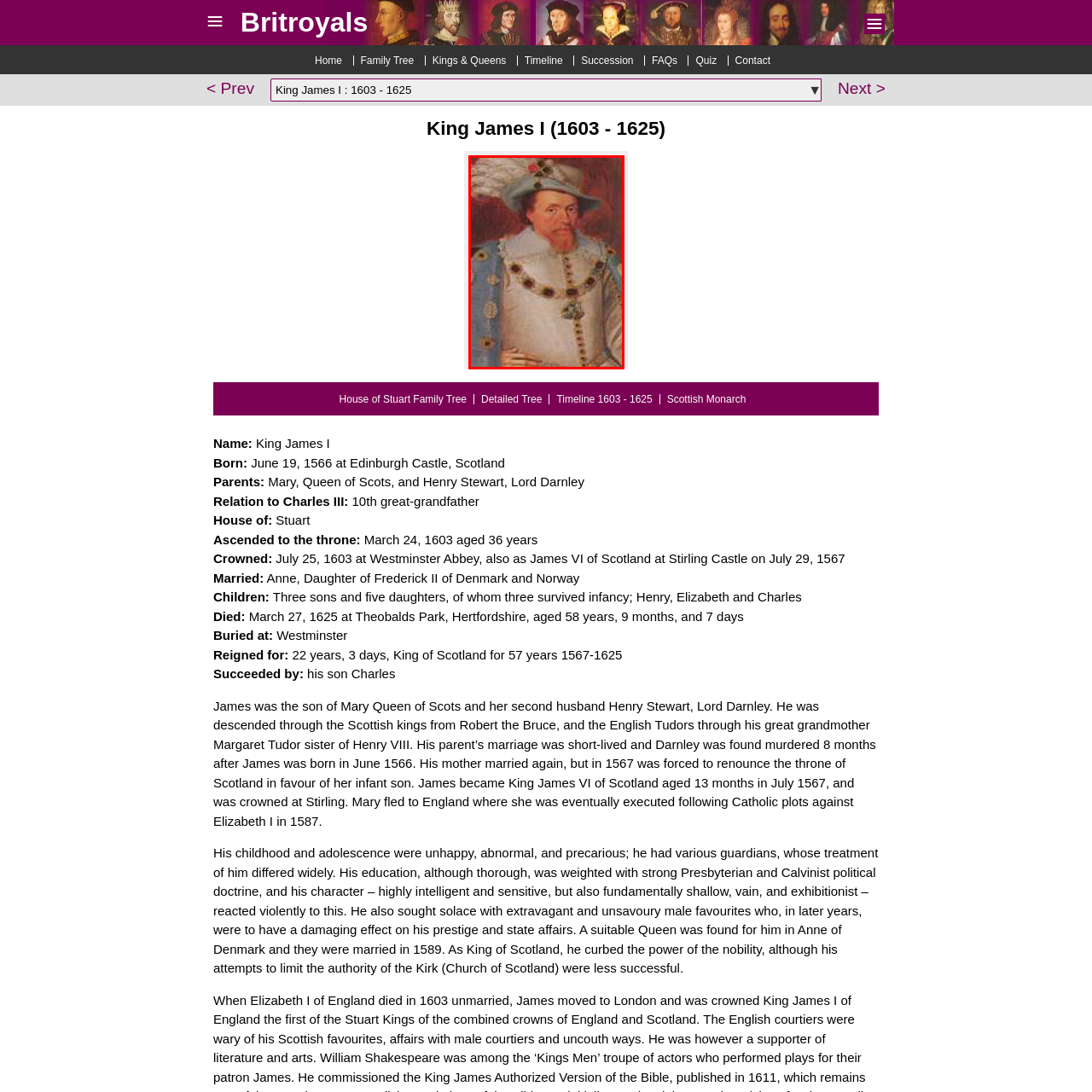Who did James I ascend to the throne after?
Scrutinize the image inside the red bounding box and provide a detailed and extensive answer to the question.

James I ascended to the throne after the death of Elizabeth I, which marked the beginning of his reign from 1603 to 1625.